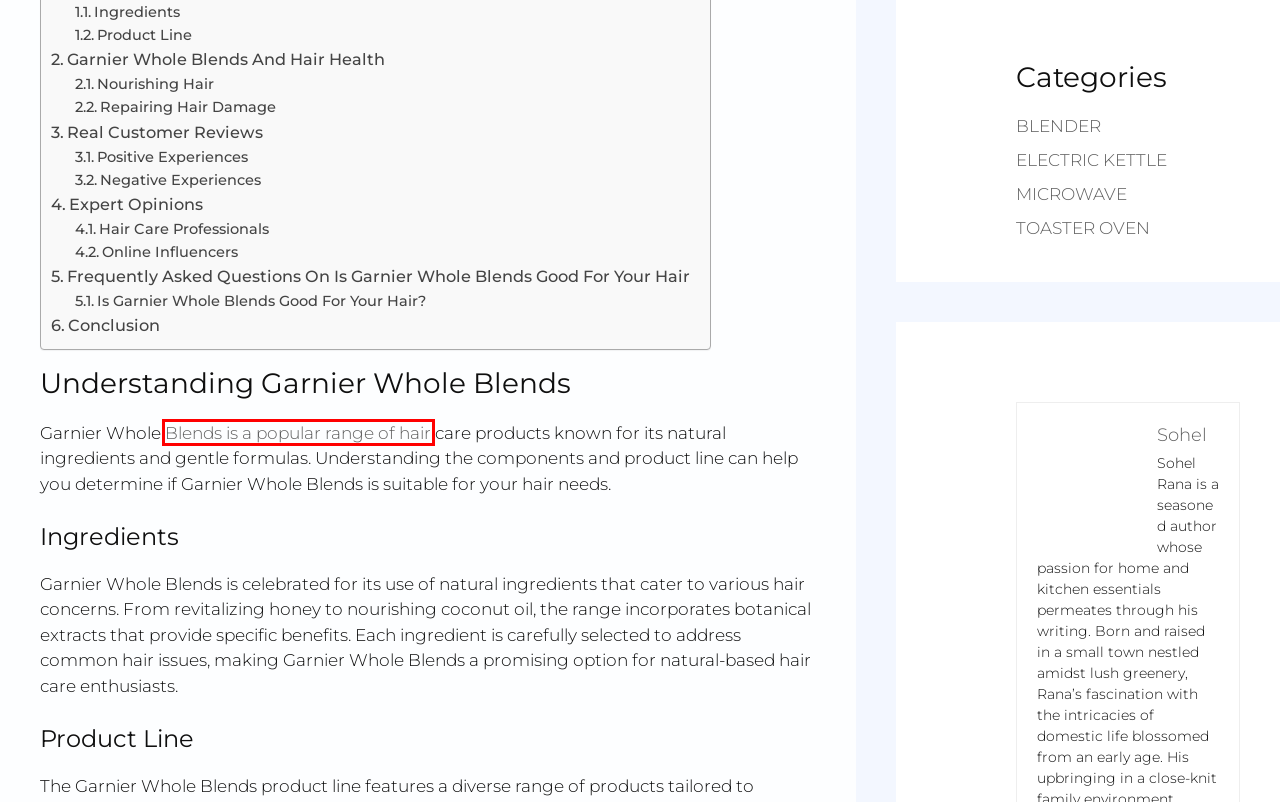Examine the screenshot of a webpage with a red bounding box around a UI element. Your task is to identify the webpage description that best corresponds to the new webpage after clicking the specified element. The given options are:
A. DMCA
B. About Us
C. How to Distinguish Human Hair And Hair Blend- Expert Tips 1
D. Expert Home & Kitchen Tips at LongRoadHomeProject.com
E. Affiliate Disclosure
F. Privacy Policy
G. Best Kettle for Boiling Milk- Top Picks for Perfect Results
H. Can Kettle Be Used As Humidifier- Steamy Solutions!

C